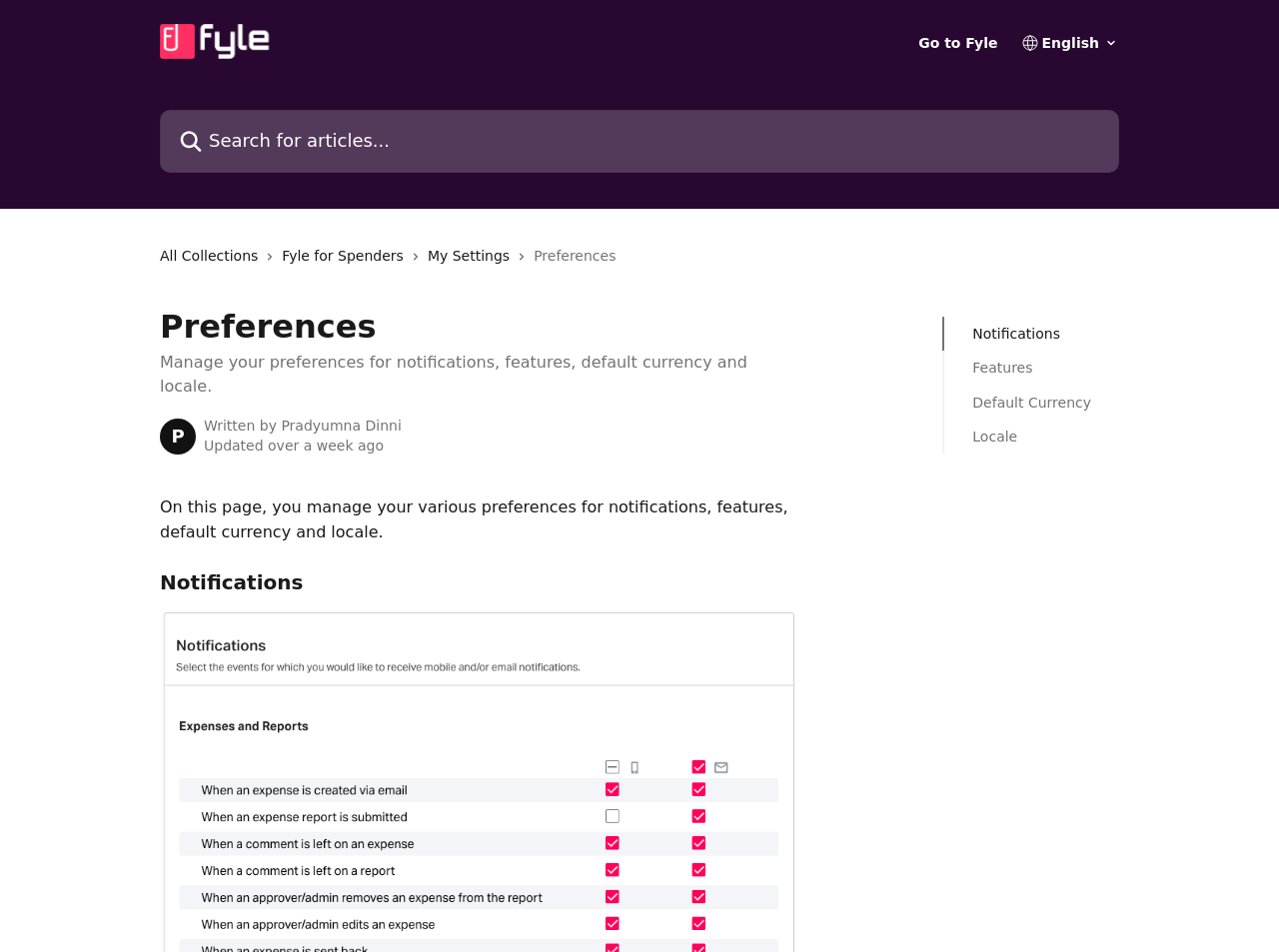Can you find the bounding box coordinates for the element that needs to be clicked to execute this instruction: "Search for articles"? The coordinates should be given as four float numbers between 0 and 1, i.e., [left, top, right, bottom].

[0.125, 0.115, 0.875, 0.181]